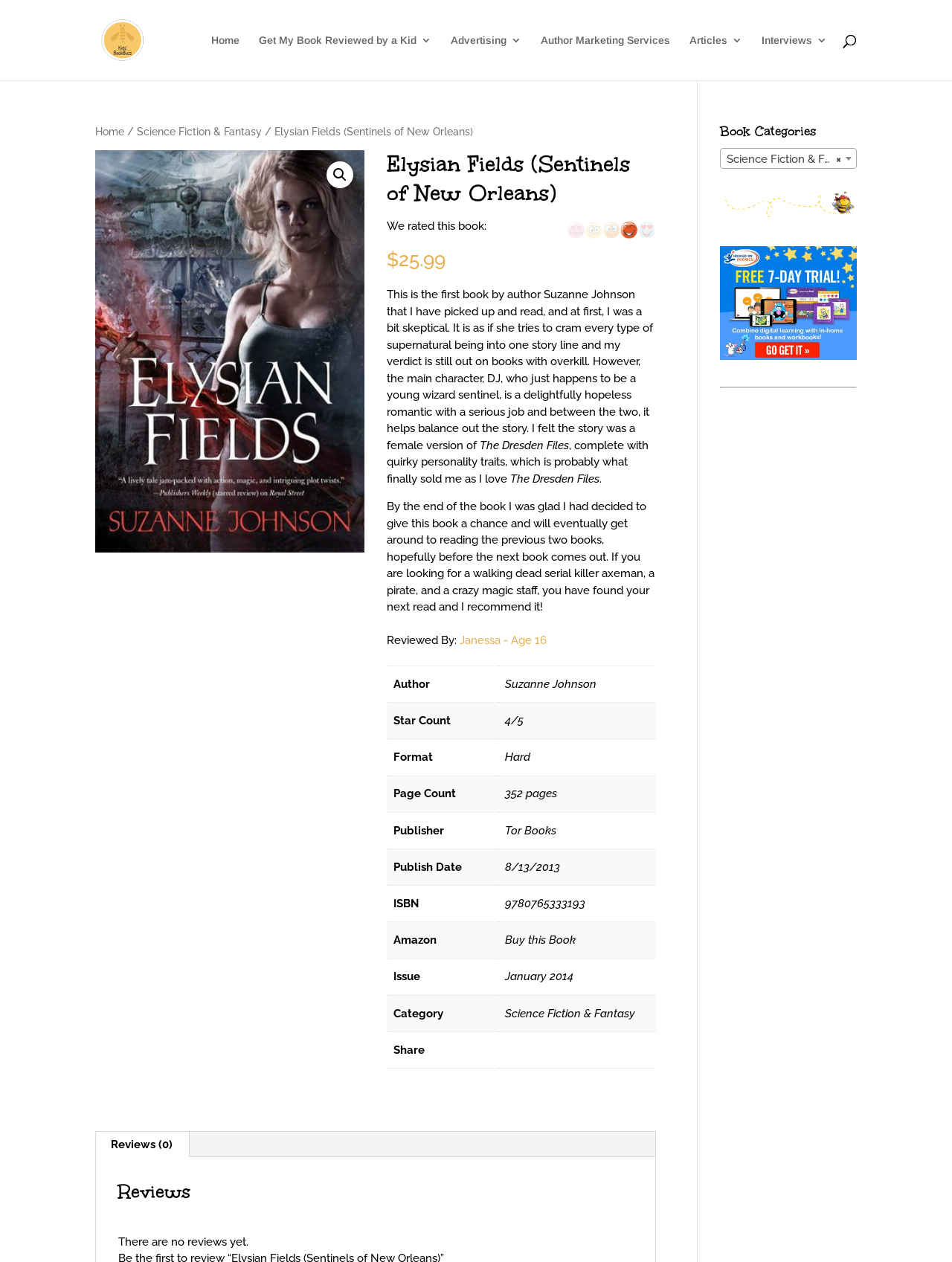Based on what you see in the screenshot, provide a thorough answer to this question: What is the rating of the book?

The rating of the book can be found in the gridcell element with the text '4/5' in the table with the rowheader 'Star Count'.